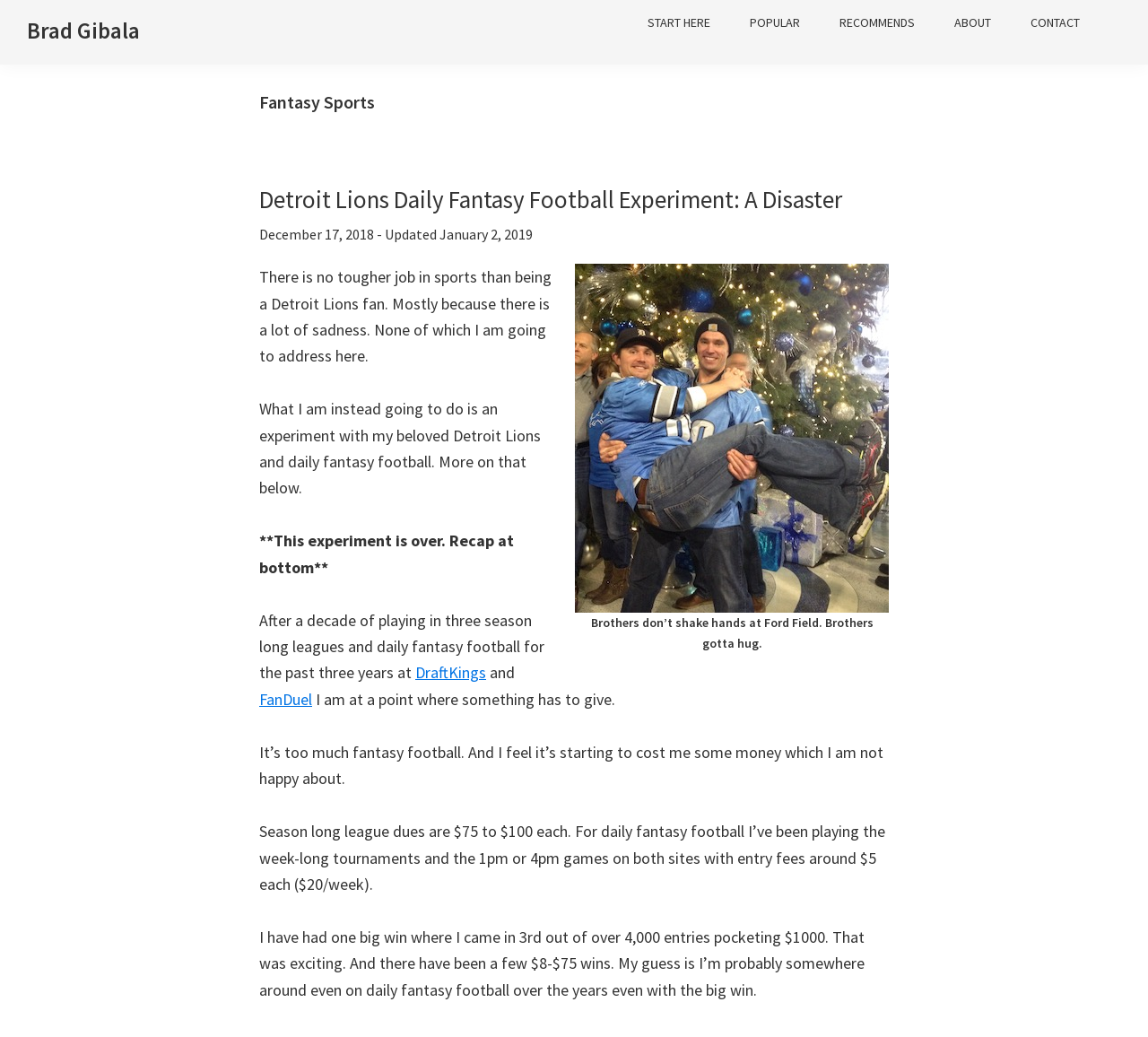Find the bounding box coordinates of the UI element according to this description: "DraftKings".

[0.362, 0.639, 0.423, 0.659]